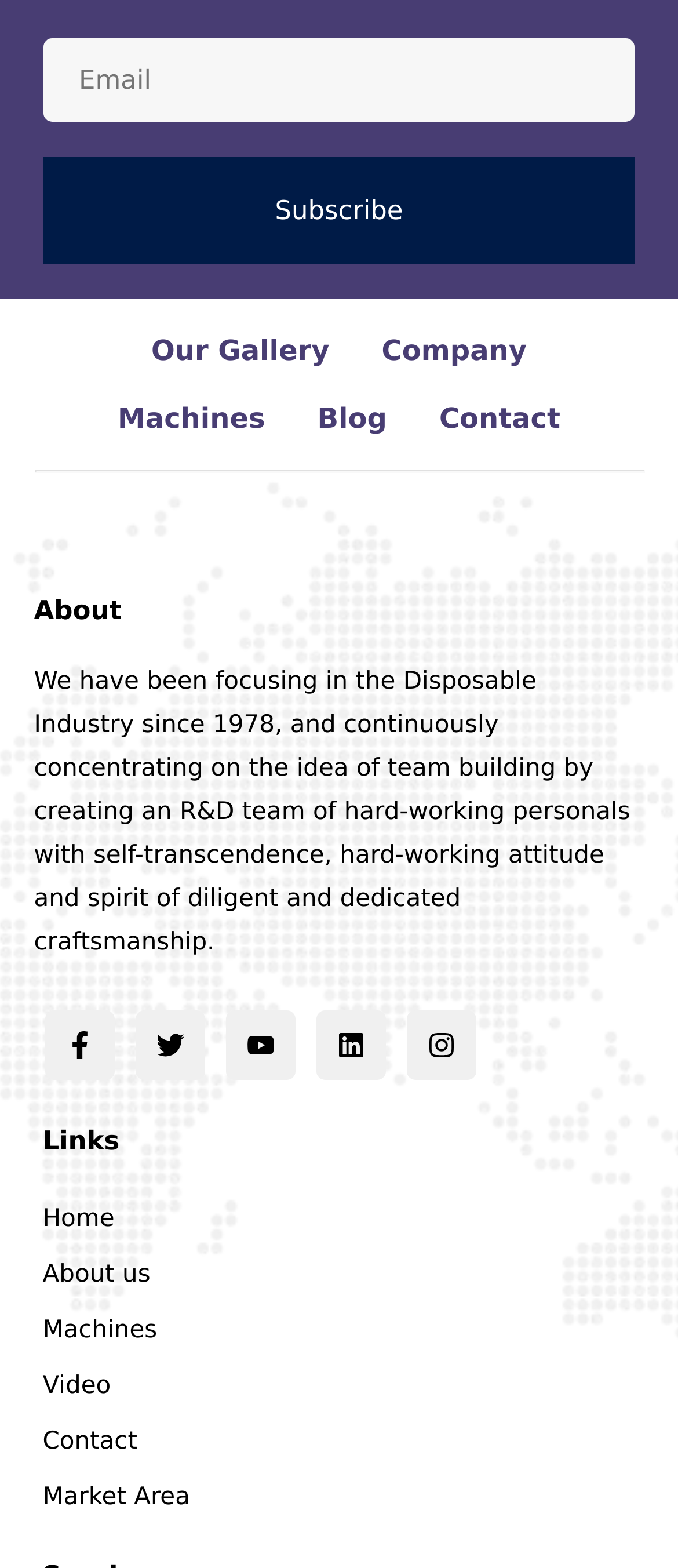What is the company's focus industry?
Answer the question with a detailed and thorough explanation.

According to the StaticText element, the company has been focusing on the Disposable Industry since 1978, indicating that this is their primary area of operation.